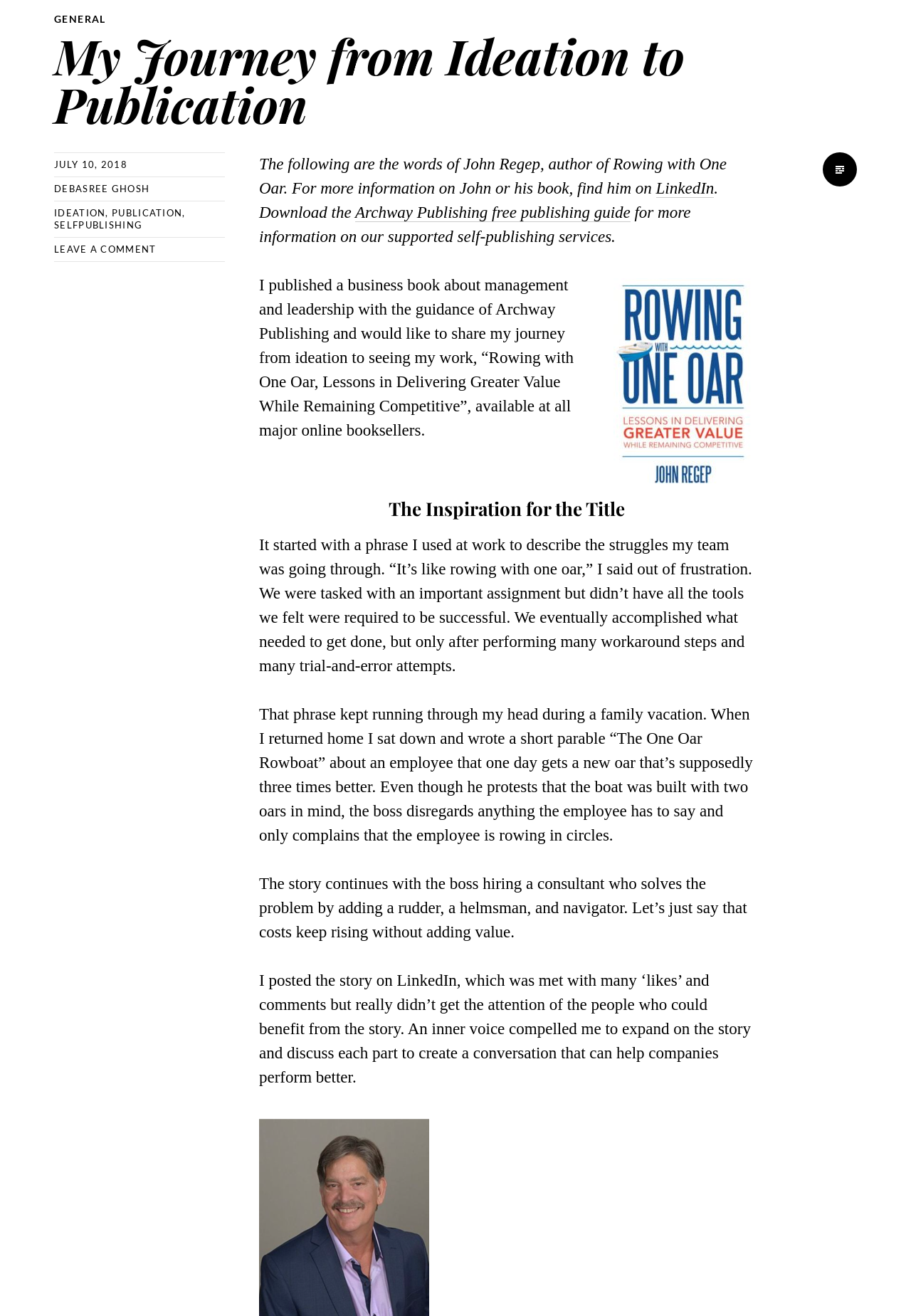Predict the bounding box of the UI element that fits this description: "LinkedIn".

[0.72, 0.136, 0.784, 0.15]